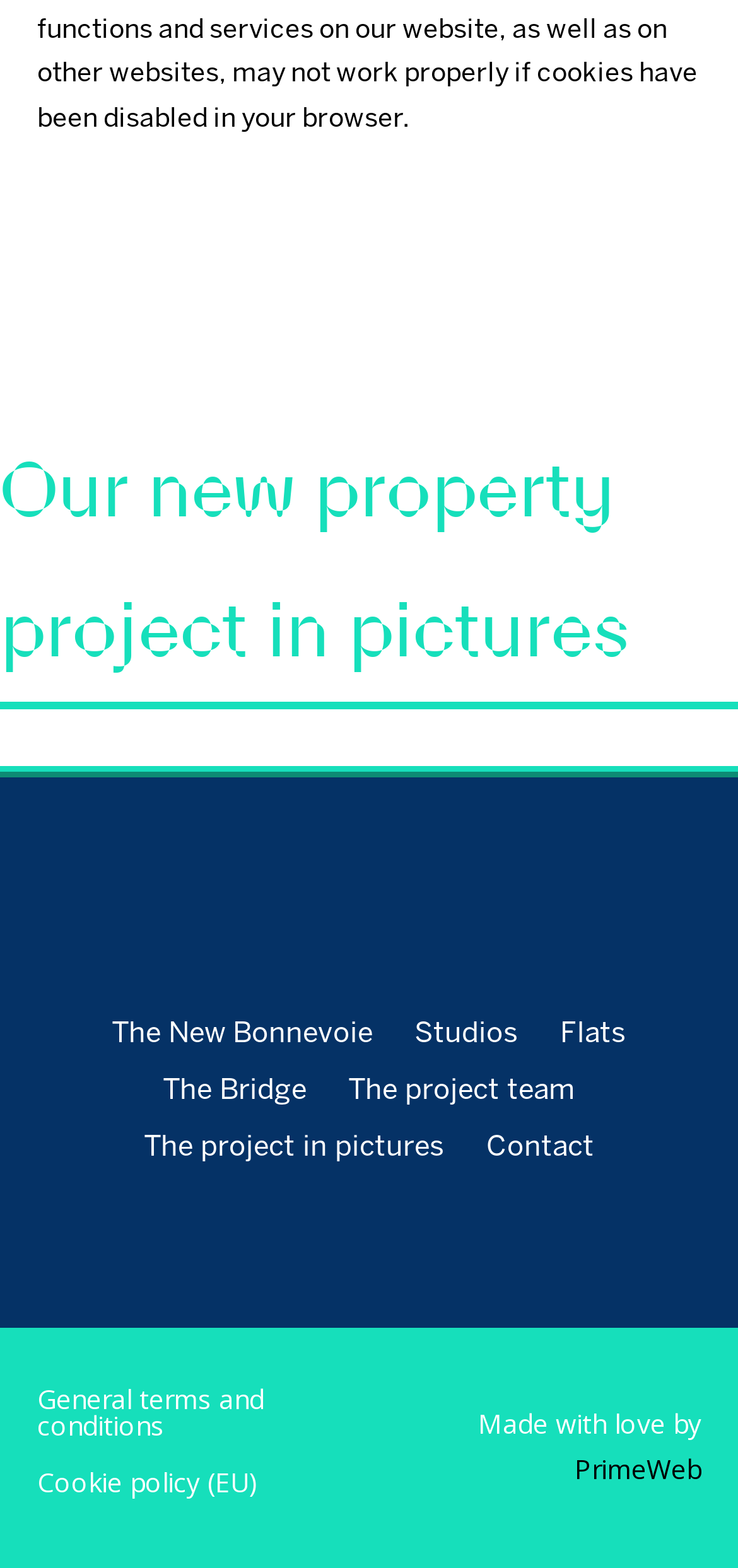Provide the bounding box for the UI element matching this description: "General terms and conditions".

[0.05, 0.874, 0.5, 0.918]